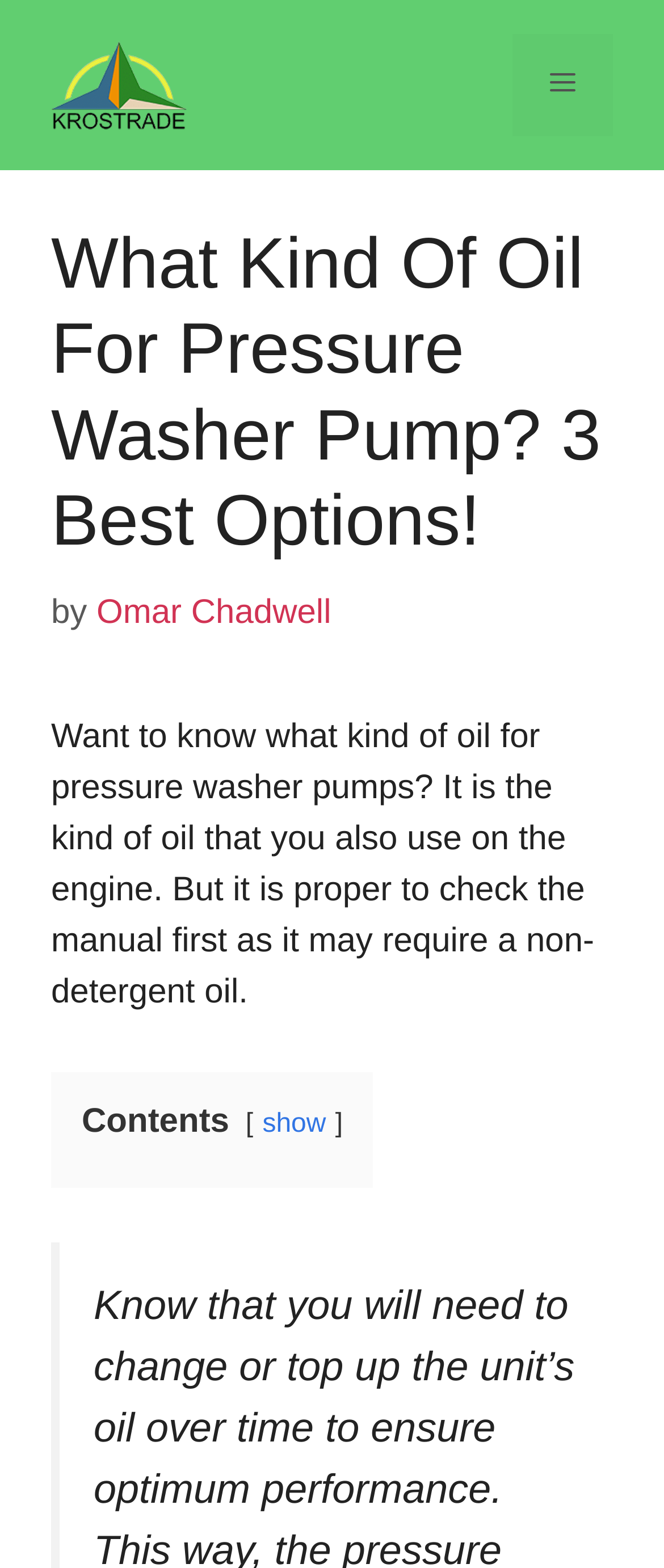Provide a one-word or brief phrase answer to the question:
What is the topic of the webpage?

Pressure washer pump oil